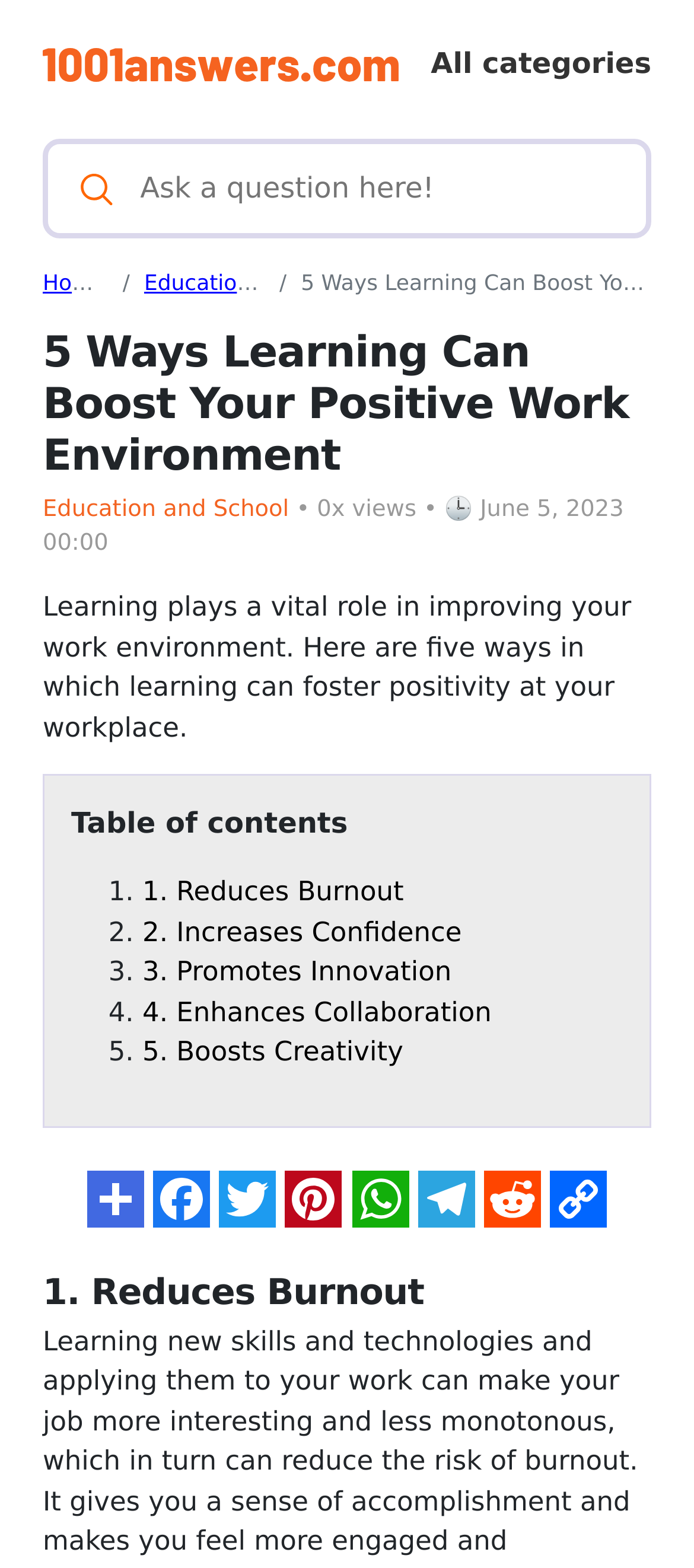Pinpoint the bounding box coordinates of the clickable area necessary to execute the following instruction: "Ask a question here!". The coordinates should be given as four float numbers between 0 and 1, namely [left, top, right, bottom].

[0.176, 0.096, 0.923, 0.145]